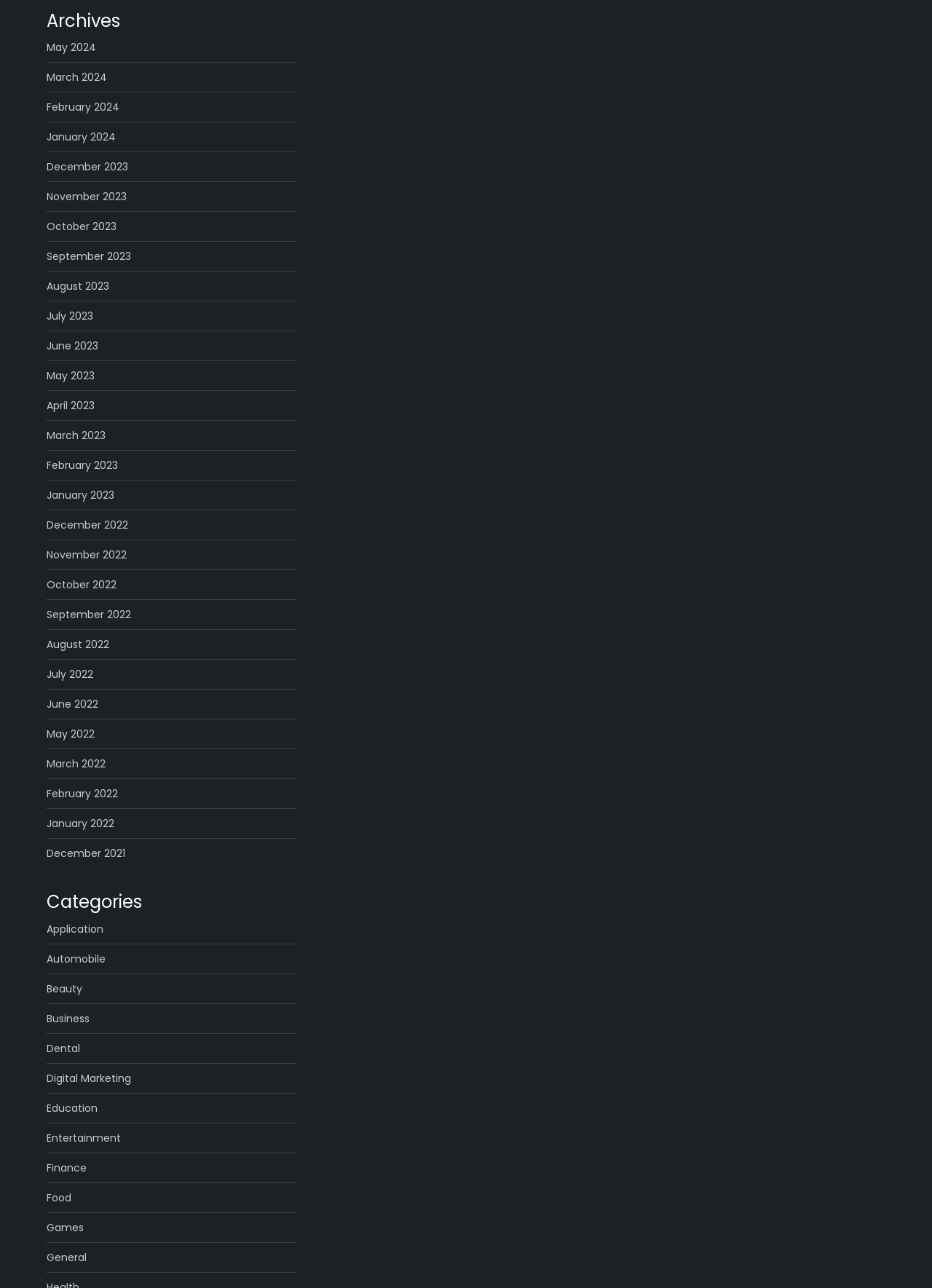What is the first category listed?
Look at the image and construct a detailed response to the question.

The first link element under the 'Categories' heading has the text 'Application', which indicates that it is the first category listed.